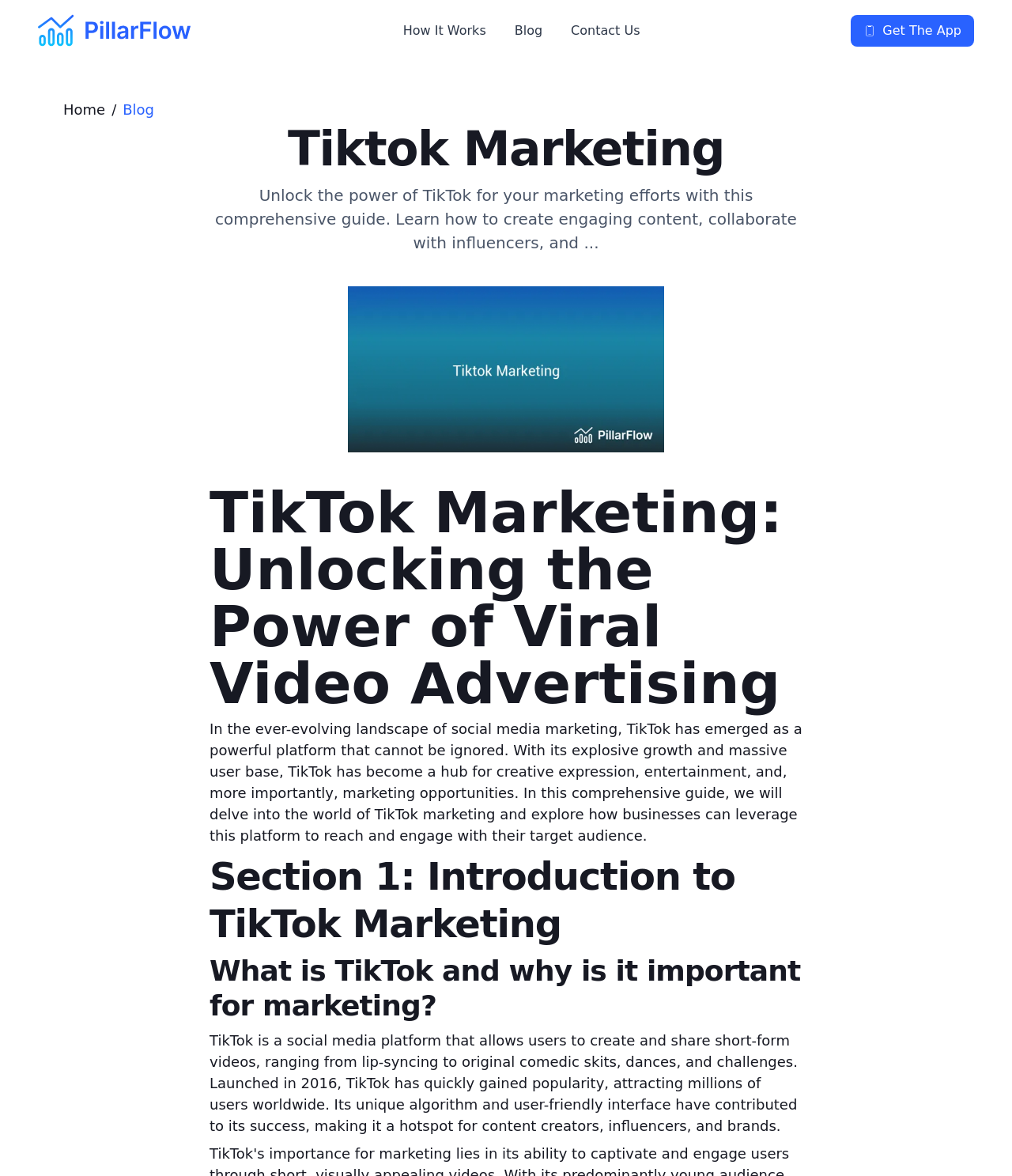What is the purpose of the 'Contact Us' button?
Provide a detailed answer to the question, using the image to inform your response.

The 'Contact Us' button is likely intended to allow users to get in touch with the website owners or administrators, possibly to ask questions, provide feedback, or inquire about services related to TikTok marketing.